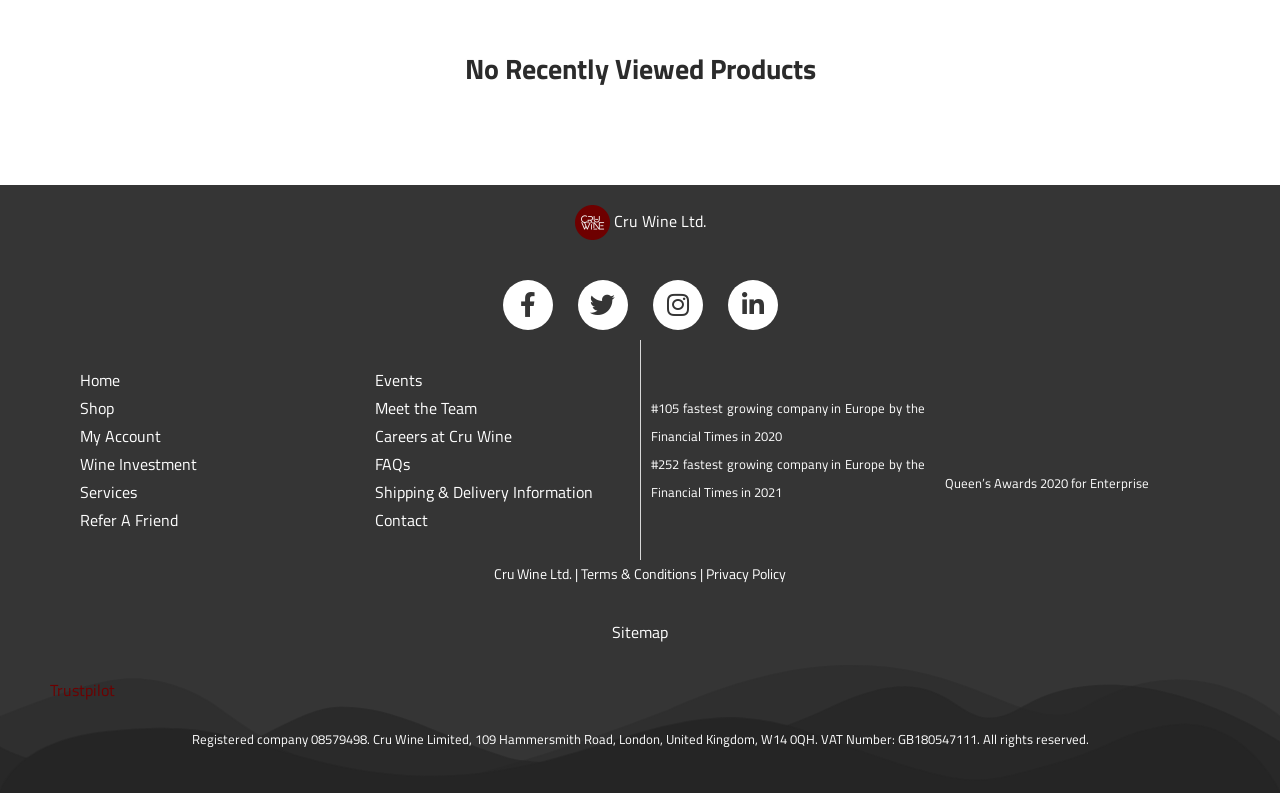Please specify the bounding box coordinates of the element that should be clicked to execute the given instruction: 'View Terms & Conditions'. Ensure the coordinates are four float numbers between 0 and 1, expressed as [left, top, right, bottom].

[0.454, 0.709, 0.545, 0.736]